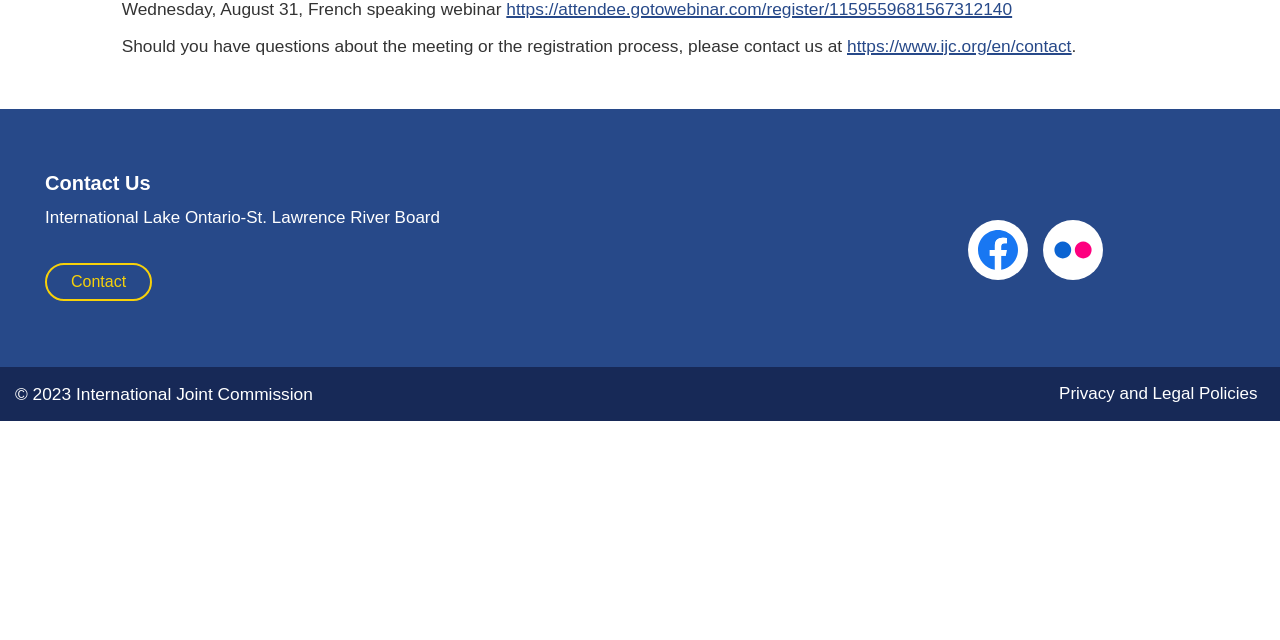Locate the bounding box of the UI element defined by this description: "Privacy and Legal Policies". The coordinates should be given as four float numbers between 0 and 1, formatted as [left, top, right, bottom].

[0.822, 0.589, 0.988, 0.643]